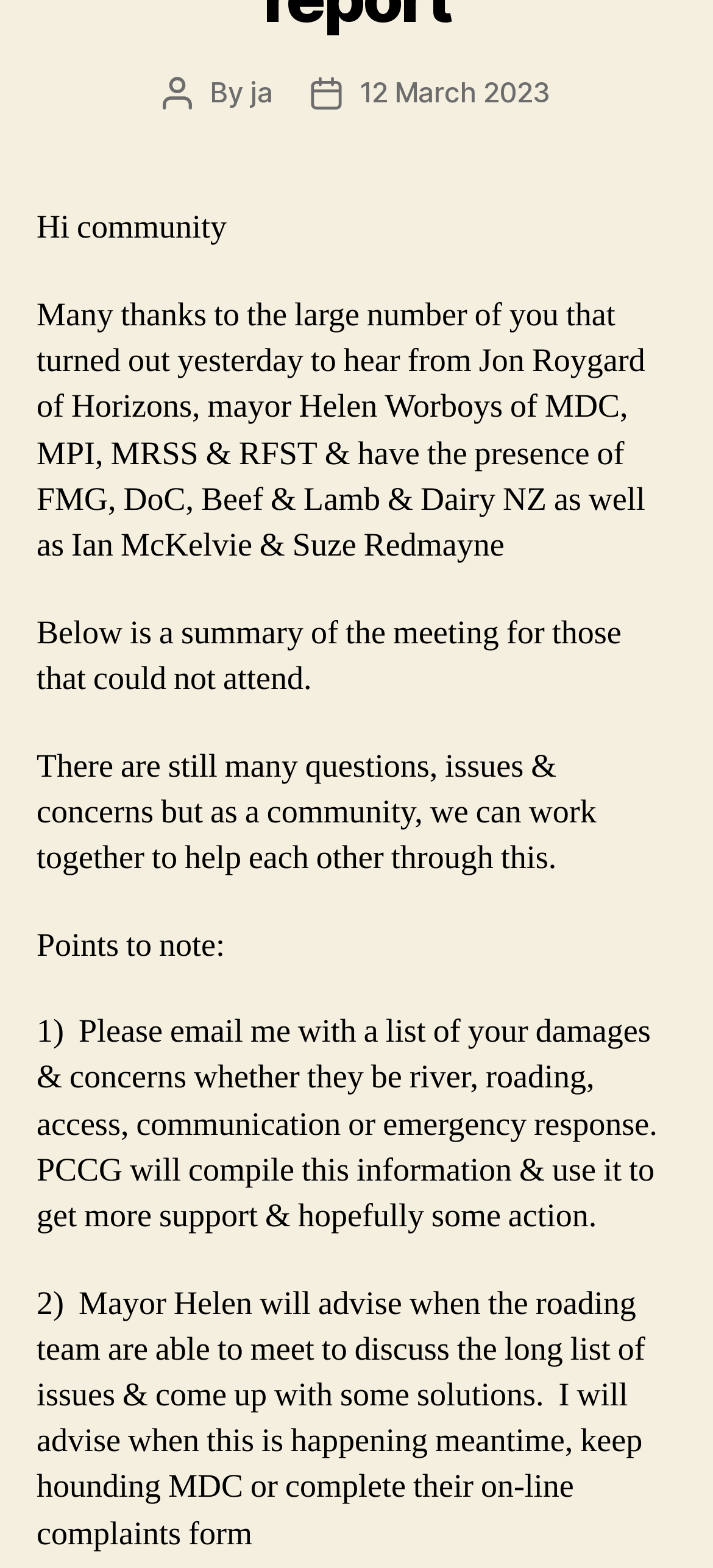Identify the bounding box for the UI element described as: "ja". The coordinates should be four float numbers between 0 and 1, i.e., [left, top, right, bottom].

[0.351, 0.048, 0.383, 0.07]